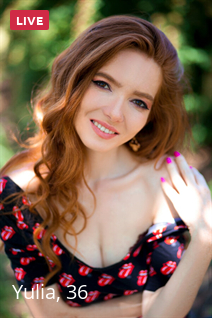Using the image as a reference, answer the following question in as much detail as possible:
What color is Yulia's hair?

The caption describes Yulia's hair as 'long, flowing red hair', which indicates that her hair is red in color.